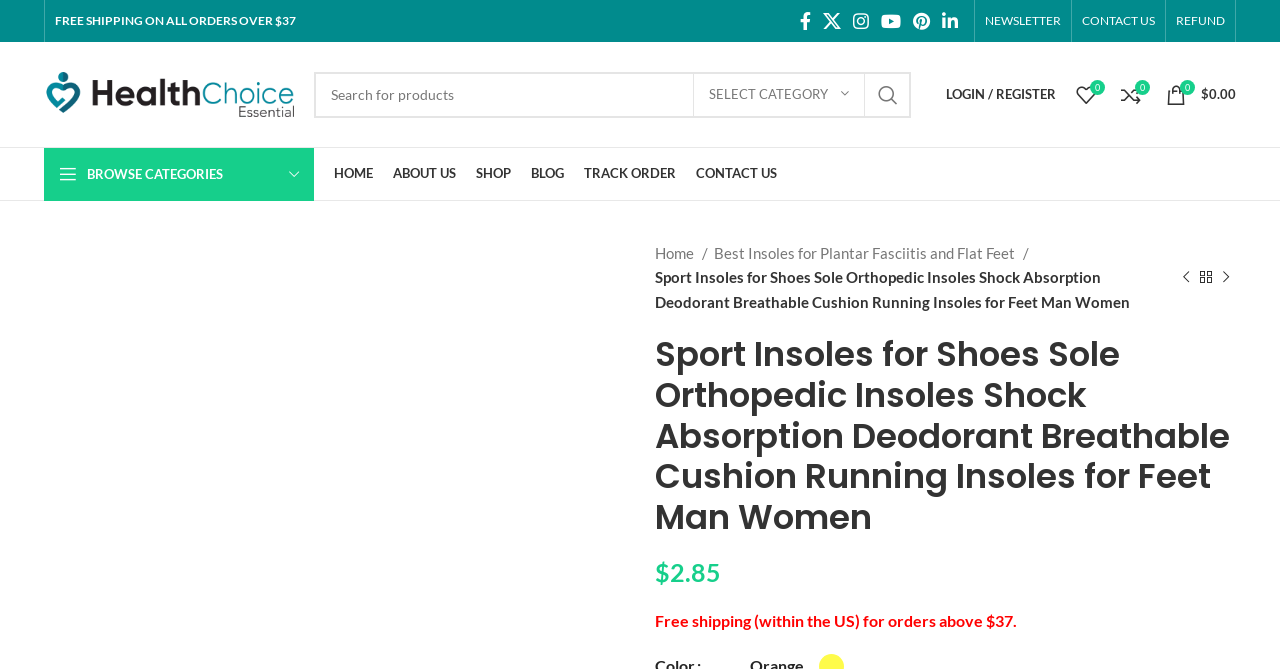Write an extensive caption that covers every aspect of the webpage.

This webpage is an e-commerce site selling sport insoles. At the top, there is a free shipping notification stating that all orders over $37 qualify for free shipping. Below this, there are social media links to Facebook, X, Instagram, YouTube, Pinterest, and LinkedIn. 

To the left of the social media links, there is a secondary navigation menu with links to the newsletter, contact us, and refund pages. Above this, there is a site logo with a Health Choice Essential logo image. 

On the right side, there is a search bar with a dropdown menu to select a category and a search button. Next to the search bar, there are links to login or register, my wishlist, and shopping cart with a total of $0.00.

Below the search bar, there is a main navigation menu with links to home, about us, shop, blog, track order, and contact us. 

The main content of the page is a product description for sport insoles, with a heading stating the product name. There is a breadcrumb navigation above the product description, showing the path from the home page to the current product page. 

On the right side of the product description, there are links to previous and next products. Below the product description, there are prices listed, with a discounted price of $3.85. There is also a notification stating that free shipping is available within the US for orders above $37.